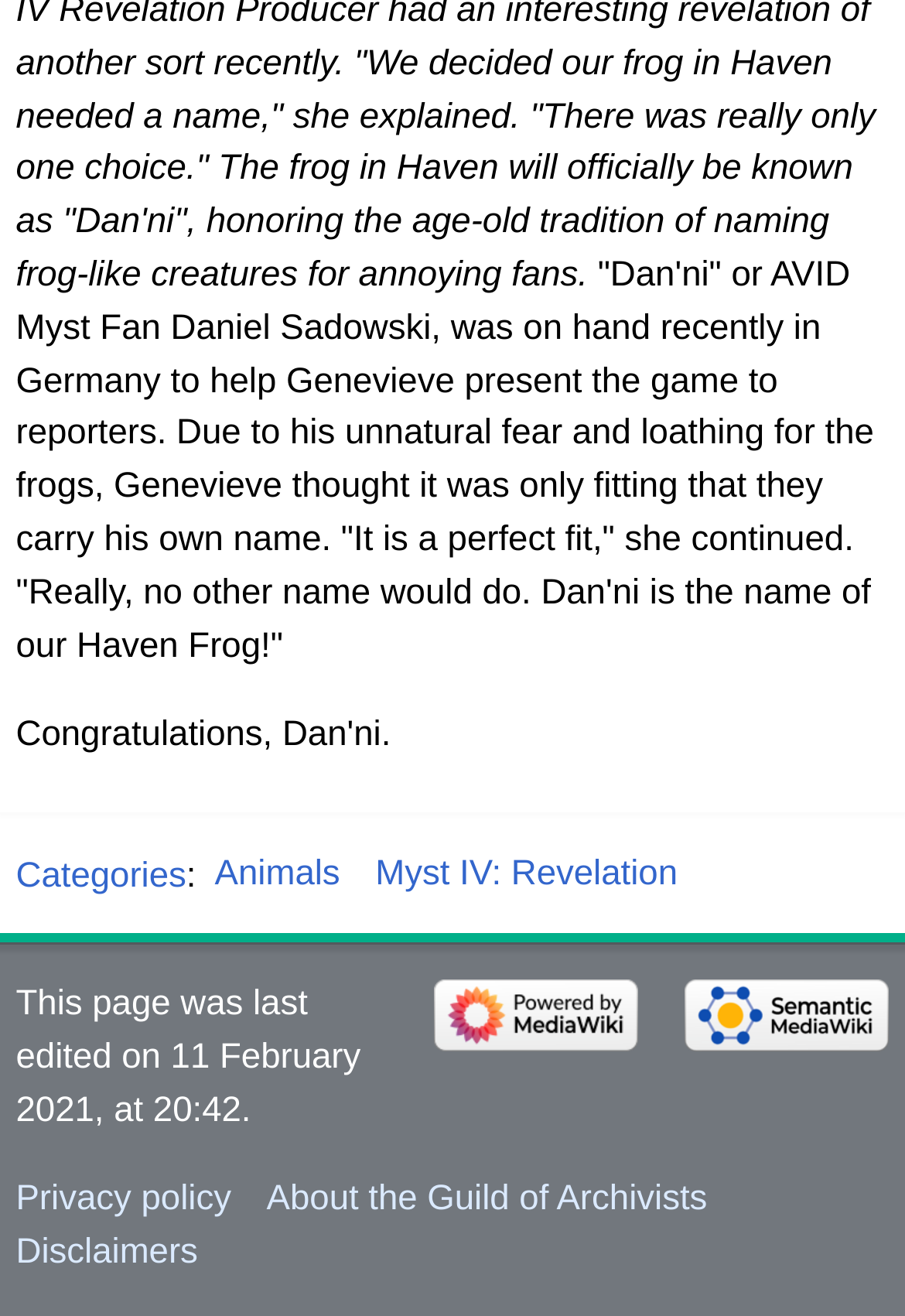Using the elements shown in the image, answer the question comprehensively: What categories are listed?

By examining the links on the webpage, I found two categories listed: 'Animals' and 'Myst IV: Revelation', which are likely categories for content on this webpage.